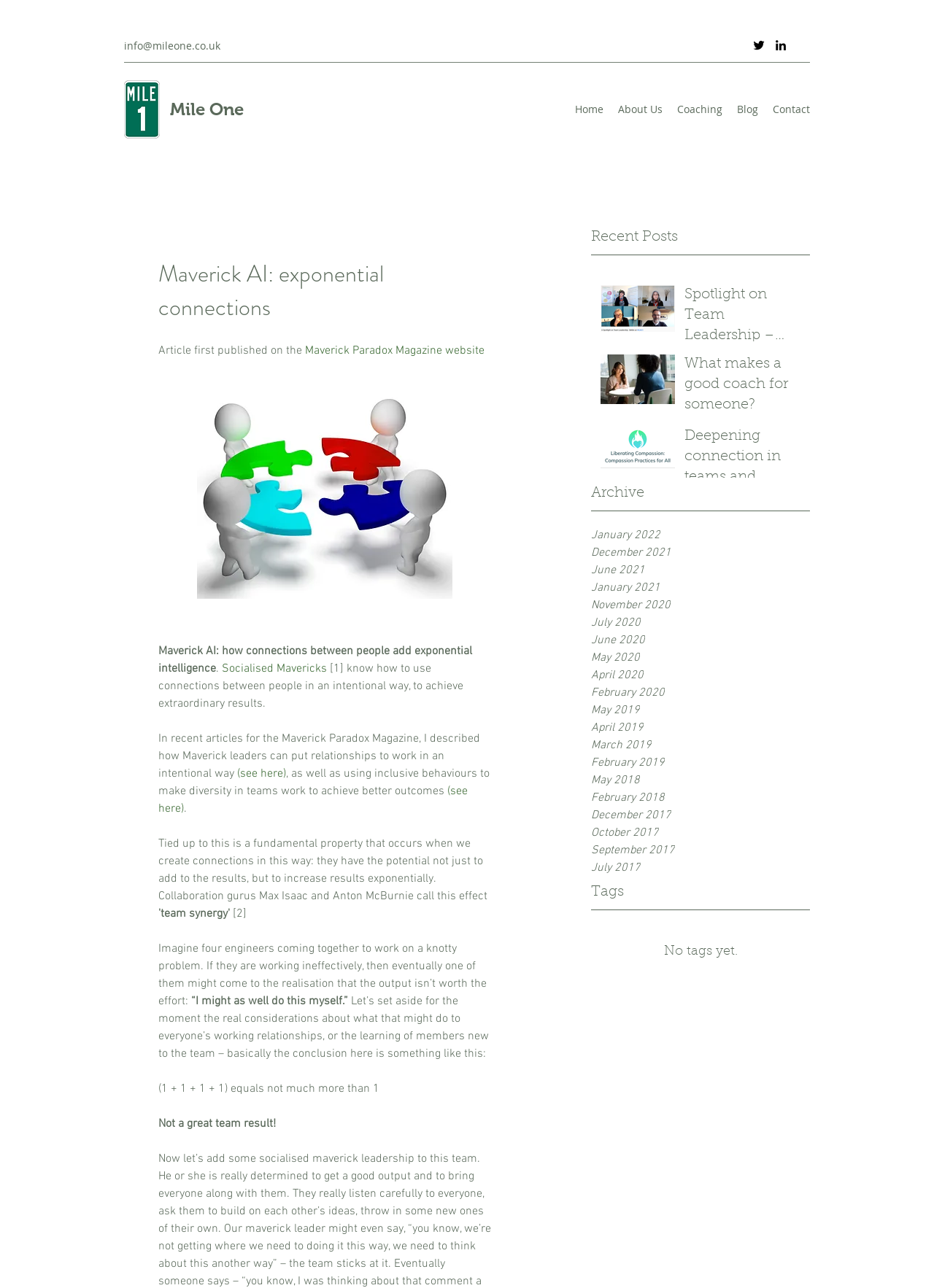How many social media links are available?
Look at the image and respond with a one-word or short phrase answer.

2